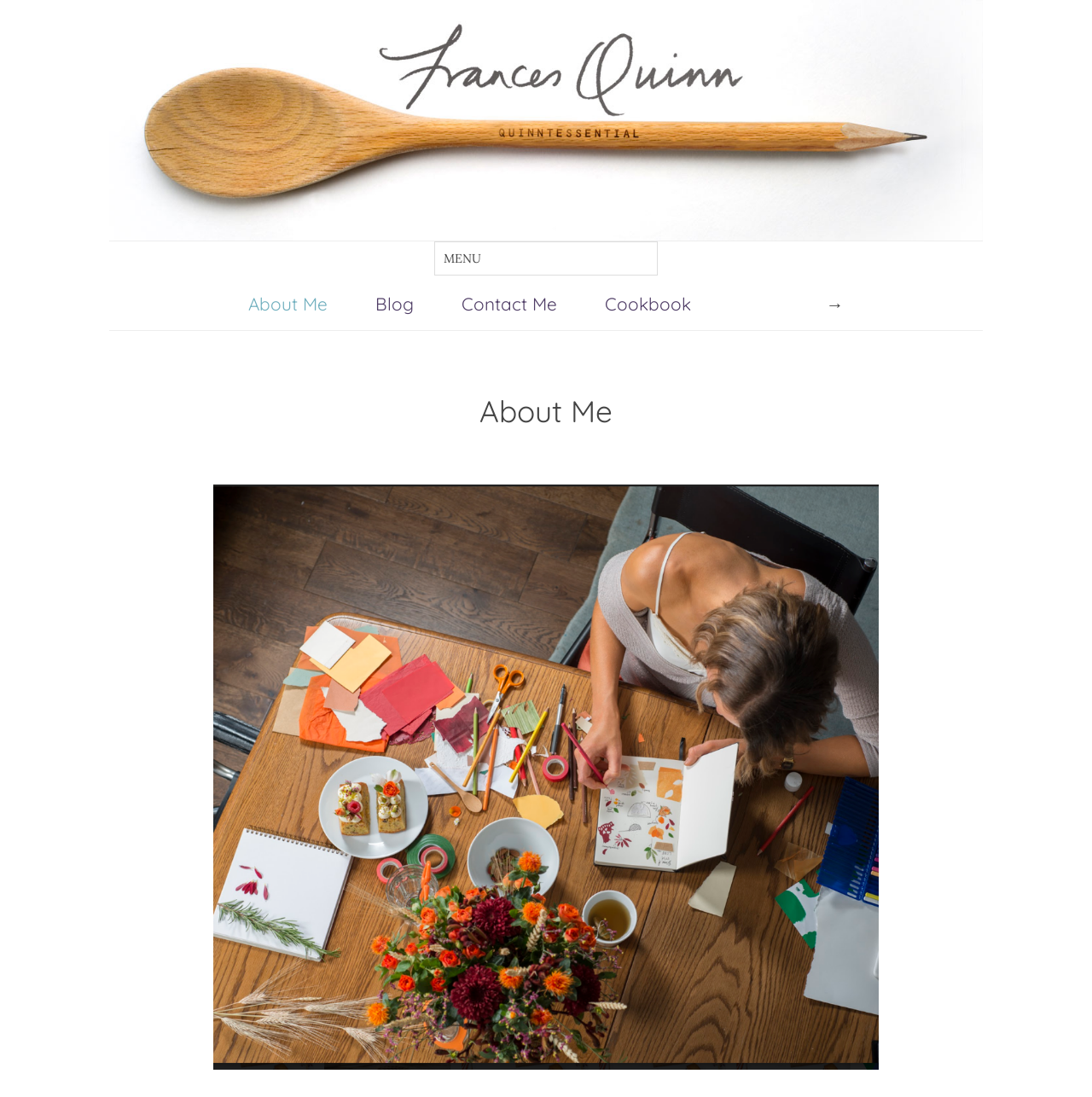Provide the bounding box coordinates of the HTML element described as: "parent_node: Search name="s" title="Enter keyword"". The bounding box coordinates should be four float numbers between 0 and 1, i.e., [left, top, right, bottom].

[0.677, 0.266, 0.773, 0.289]